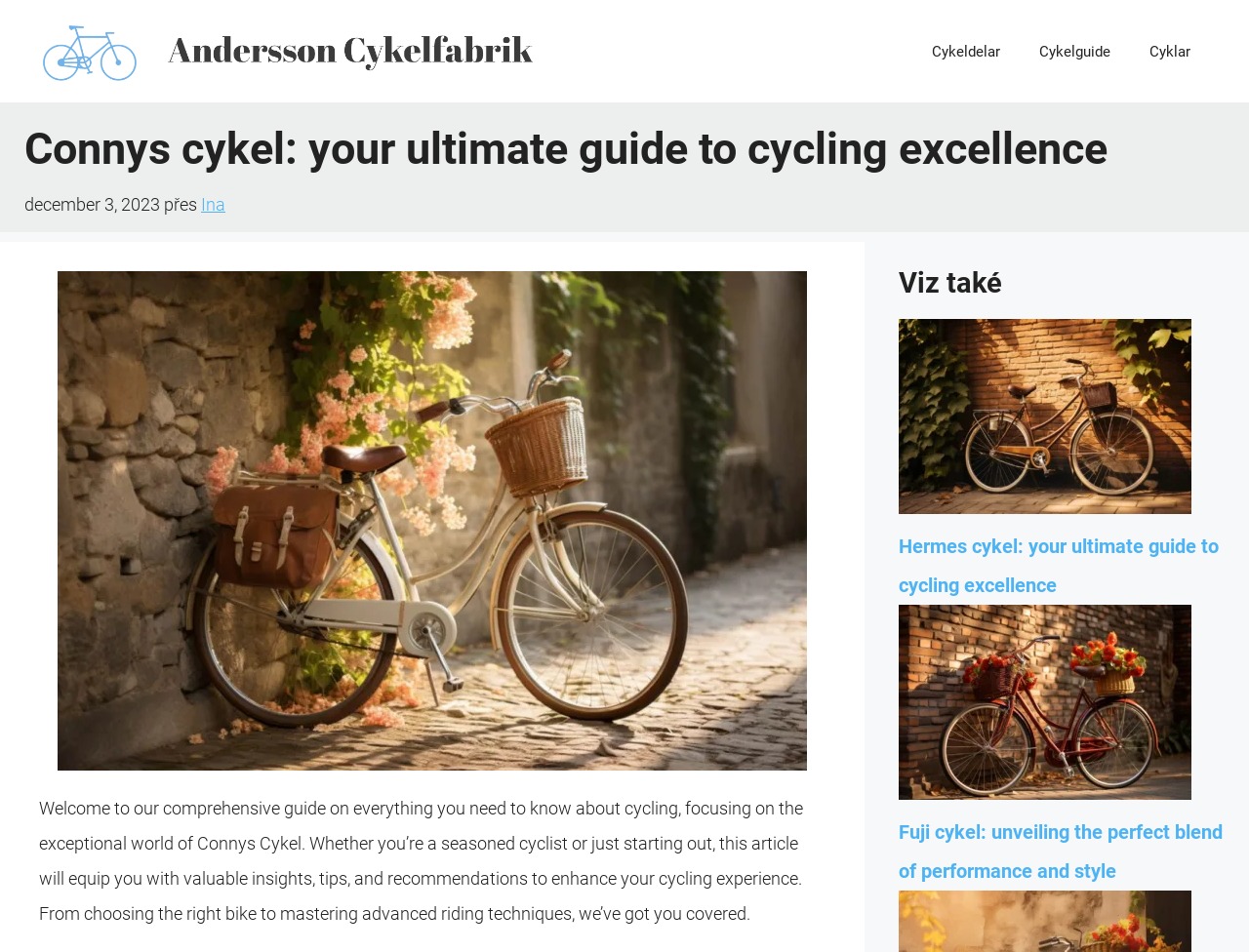Ascertain the bounding box coordinates for the UI element detailed here: "Cykeldelar". The coordinates should be provided as [left, top, right, bottom] with each value being a float between 0 and 1.

[0.73, 0.023, 0.816, 0.085]